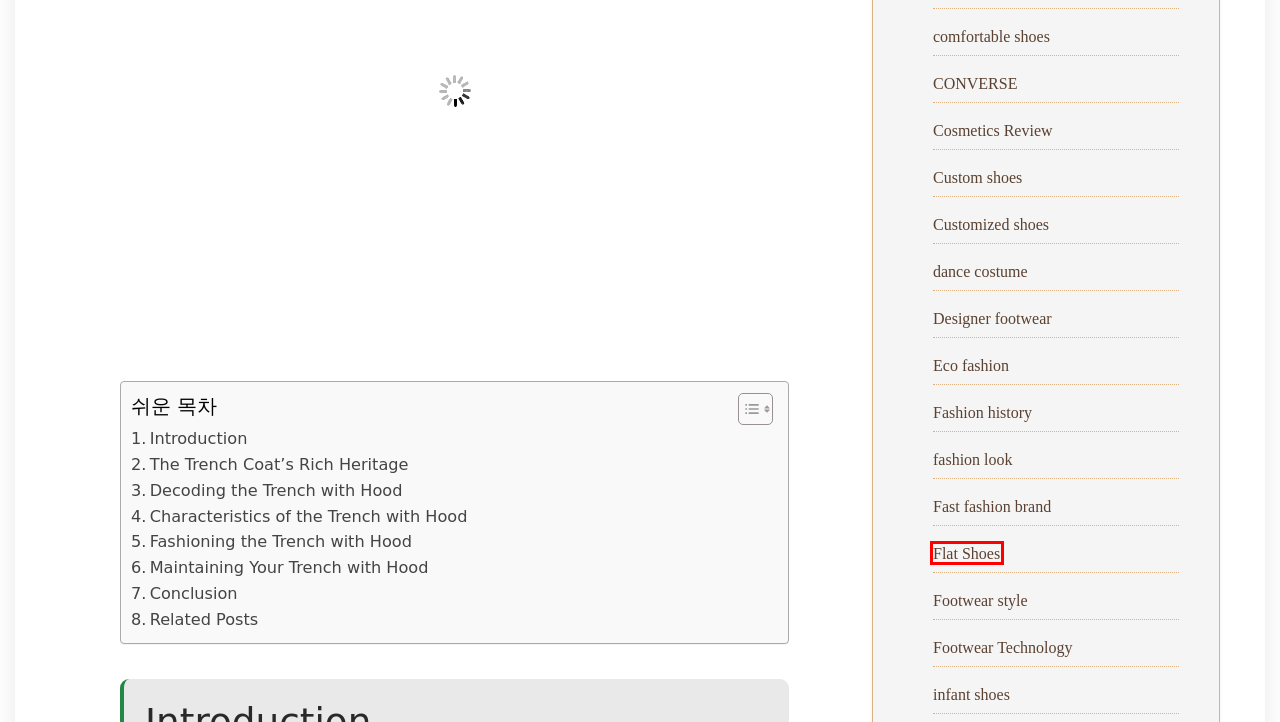You have been given a screenshot of a webpage, where a red bounding box surrounds a UI element. Identify the best matching webpage description for the page that loads after the element in the bounding box is clicked. Options include:
A. comfortable shoes - Dance in Style
B. fashion look - Dance in Style
C. Customized shoes - Dance in Style
D. Custom shoes - Dance in Style
E. Designer footwear - Dance in Style
F. Flat Shoes - Dance in Style
G. Eco fashion - Dance in Style
H. Cosmetics Review - Dance in Style

F